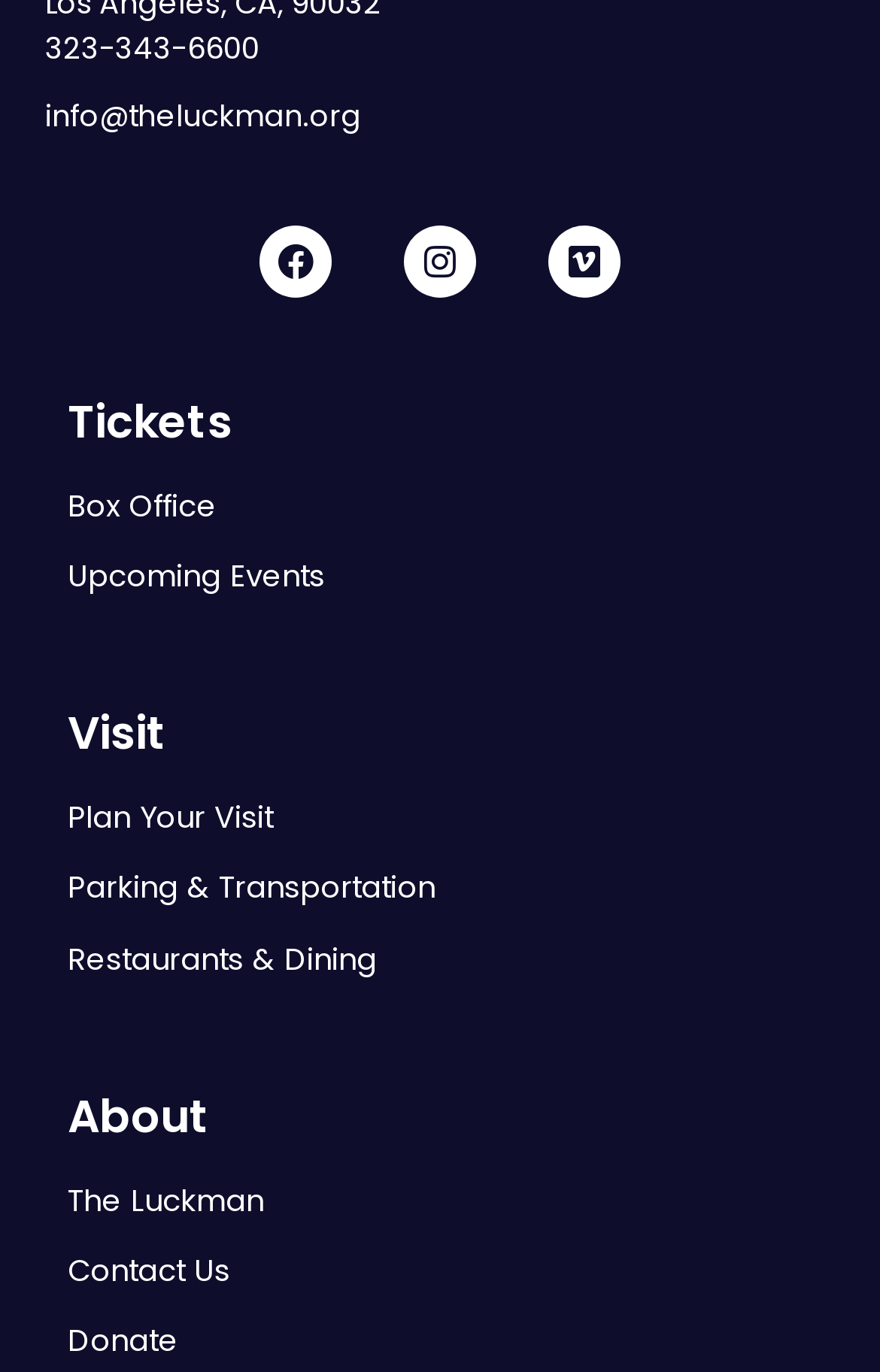Pinpoint the bounding box coordinates of the area that should be clicked to complete the following instruction: "Visit Facebook page". The coordinates must be given as four float numbers between 0 and 1, i.e., [left, top, right, bottom].

[0.295, 0.164, 0.377, 0.217]